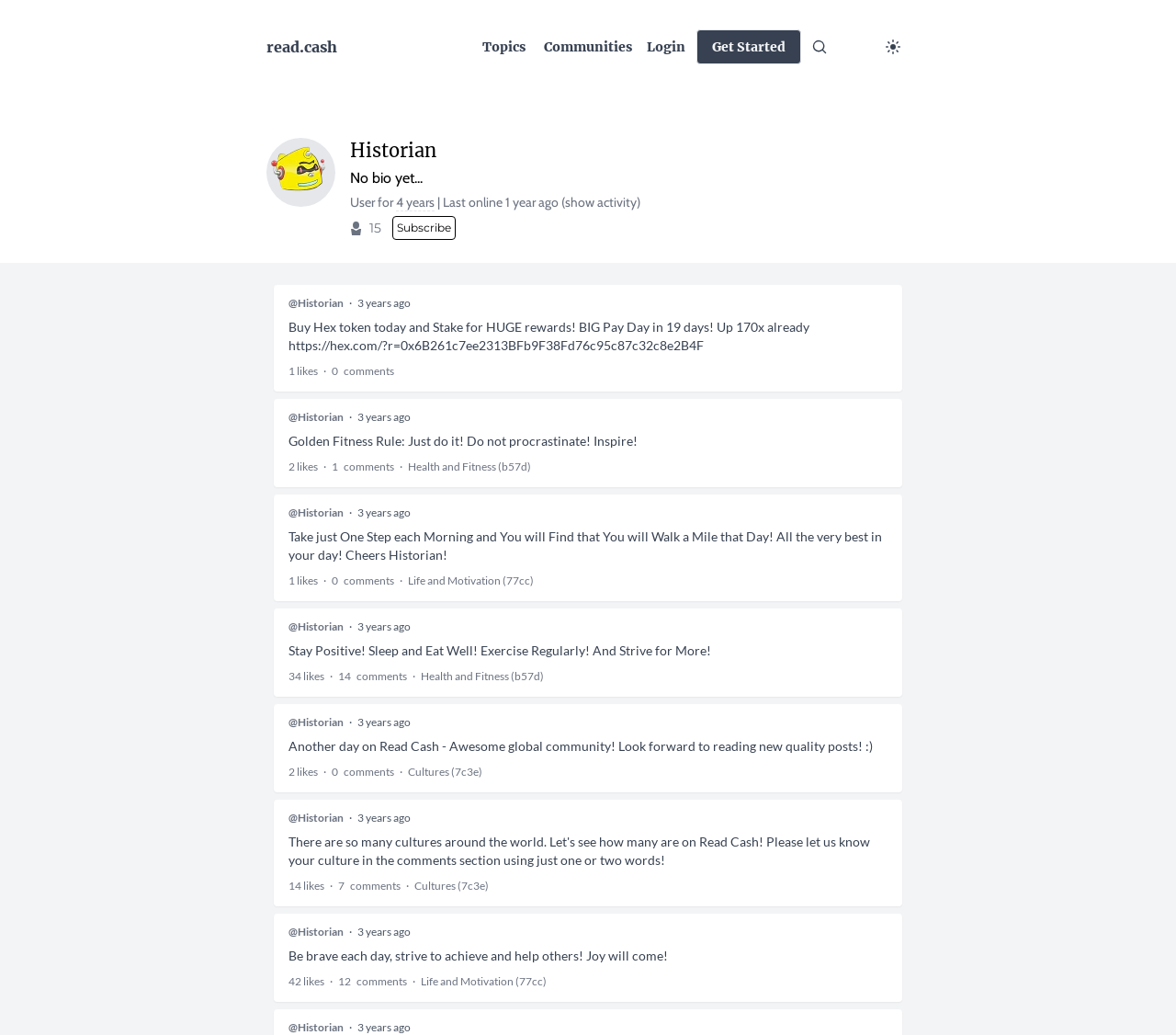Provide the bounding box coordinates of the HTML element described as: "Get Started". The bounding box coordinates should be four float numbers between 0 and 1, i.e., [left, top, right, bottom].

[0.592, 0.028, 0.681, 0.062]